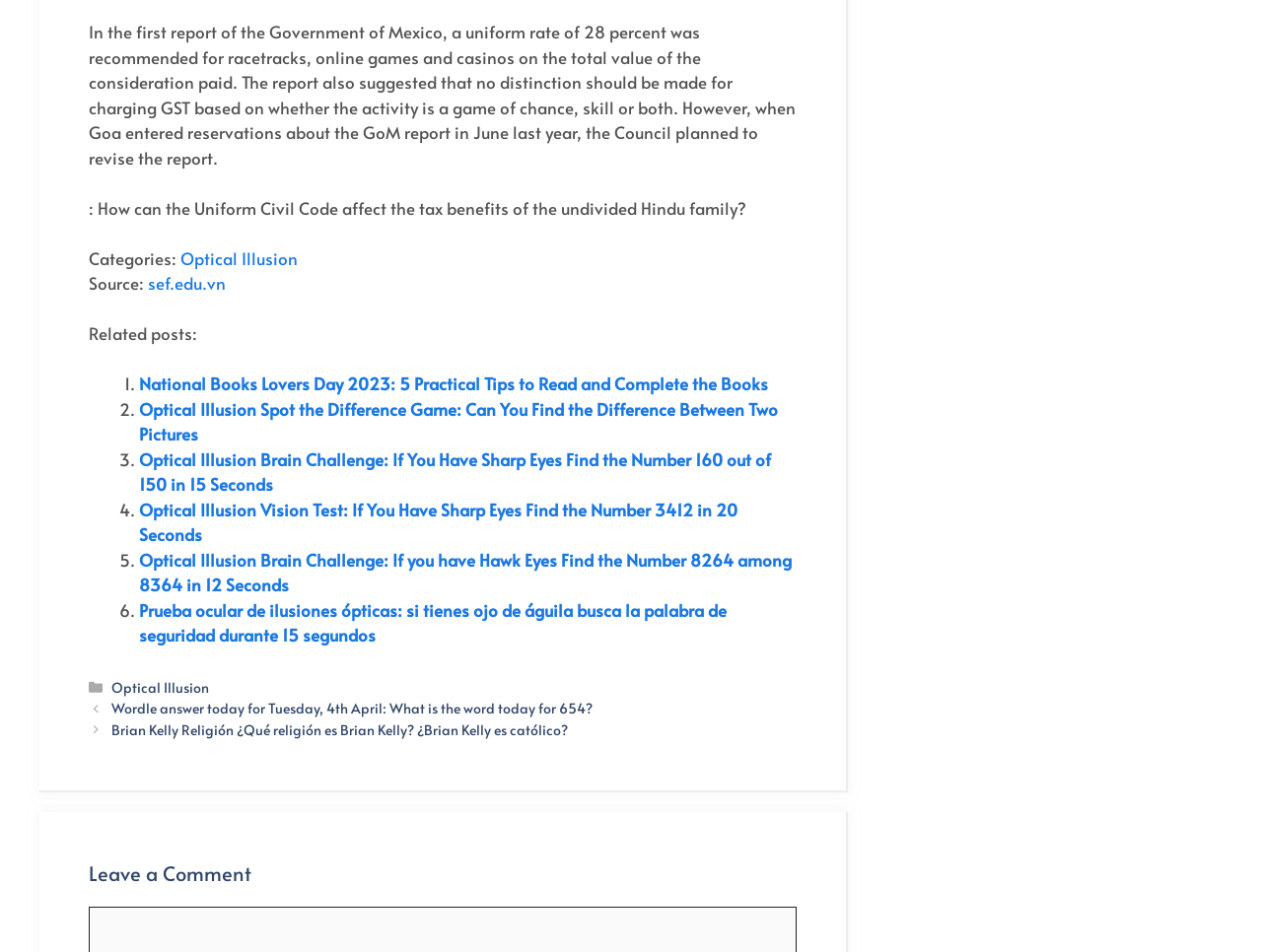Identify the bounding box coordinates of the clickable region required to complete the instruction: "Click on the link 'Optical Illusion'". The coordinates should be given as four float numbers within the range of 0 and 1, i.e., [left, top, right, bottom].

[0.143, 0.259, 0.236, 0.283]